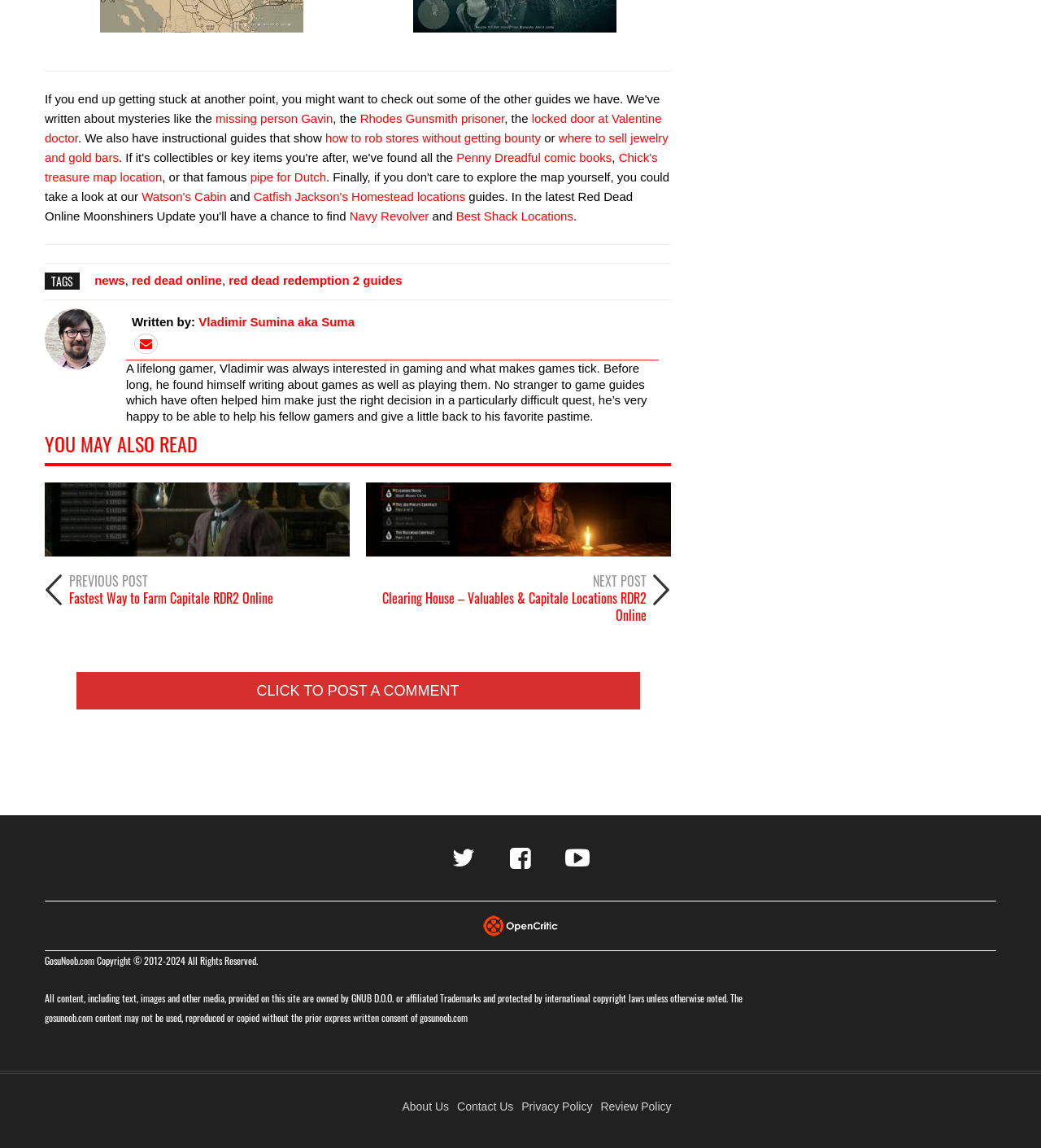Please find the bounding box coordinates of the element that needs to be clicked to perform the following instruction: "Check out the Penny Dreadful comic books". The bounding box coordinates should be four float numbers between 0 and 1, represented as [left, top, right, bottom].

[0.439, 0.131, 0.588, 0.143]